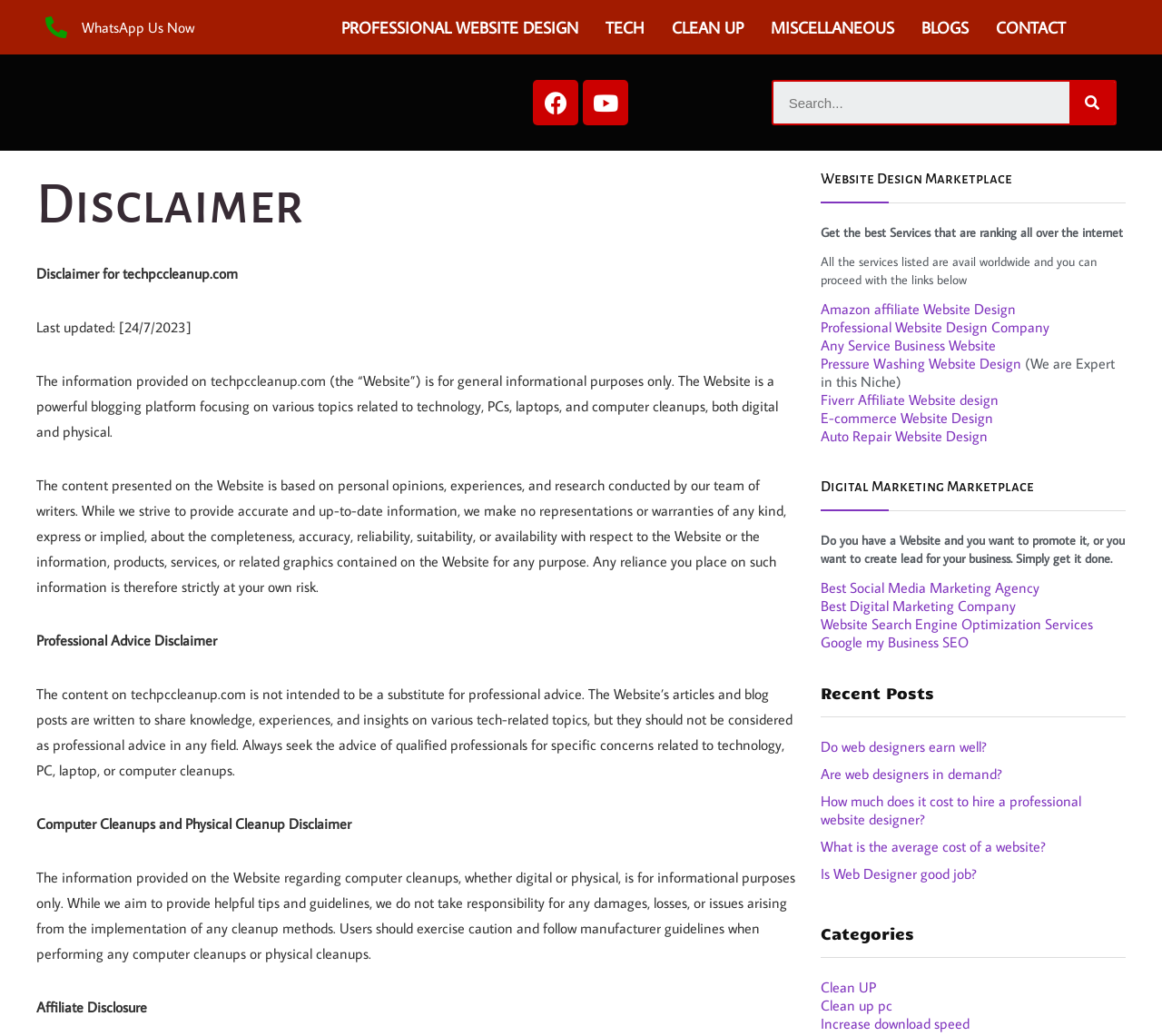What can be found in the 'Recent Posts' section?
Based on the image, answer the question with a single word or brief phrase.

Links to blog posts